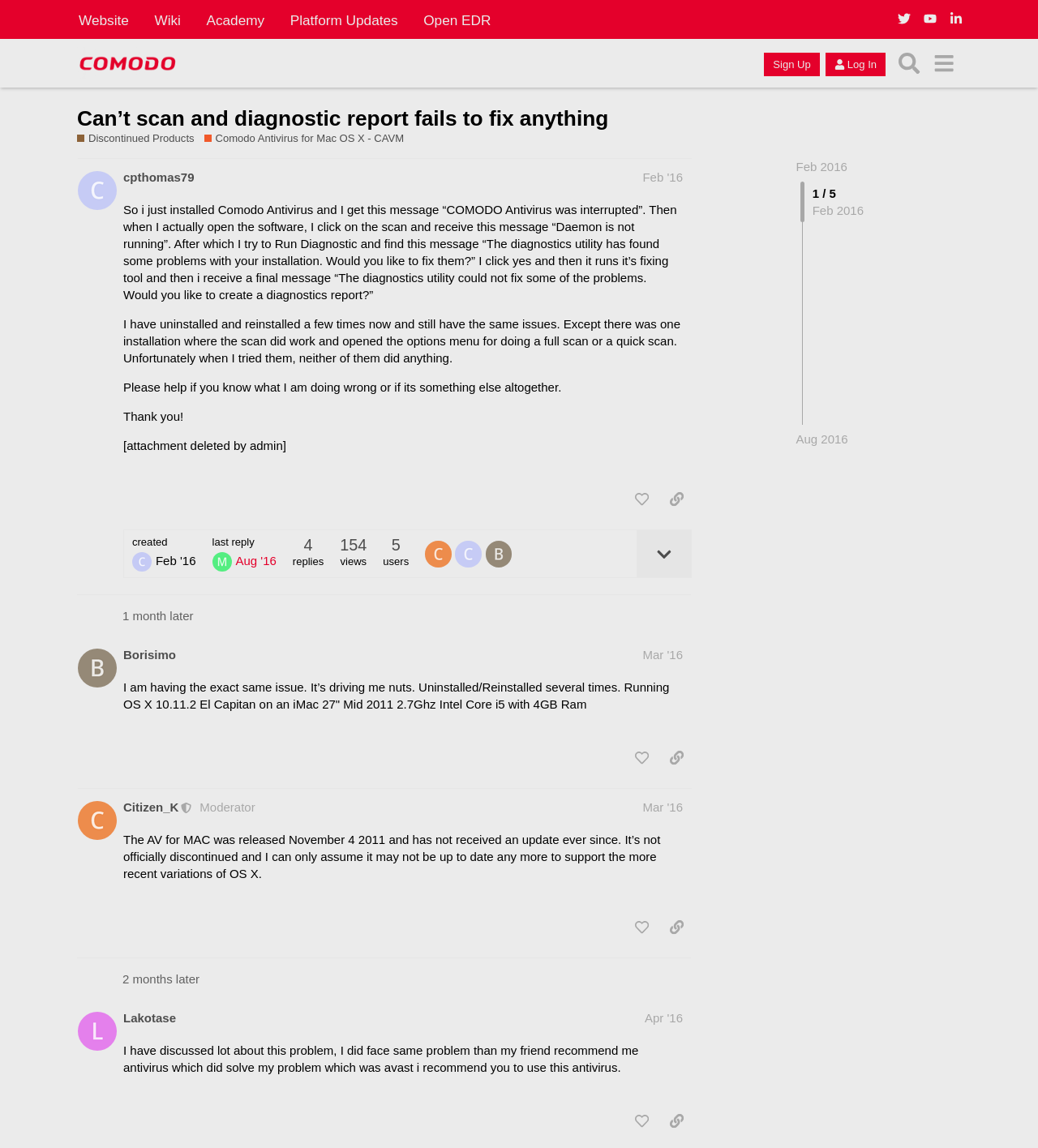What is the name of the antivirus software discussed in the post?
Carefully analyze the image and provide a thorough answer to the question.

The name of the antivirus software discussed in the post is Comodo Antivirus, which is mentioned in the title of the post and throughout the conversation.